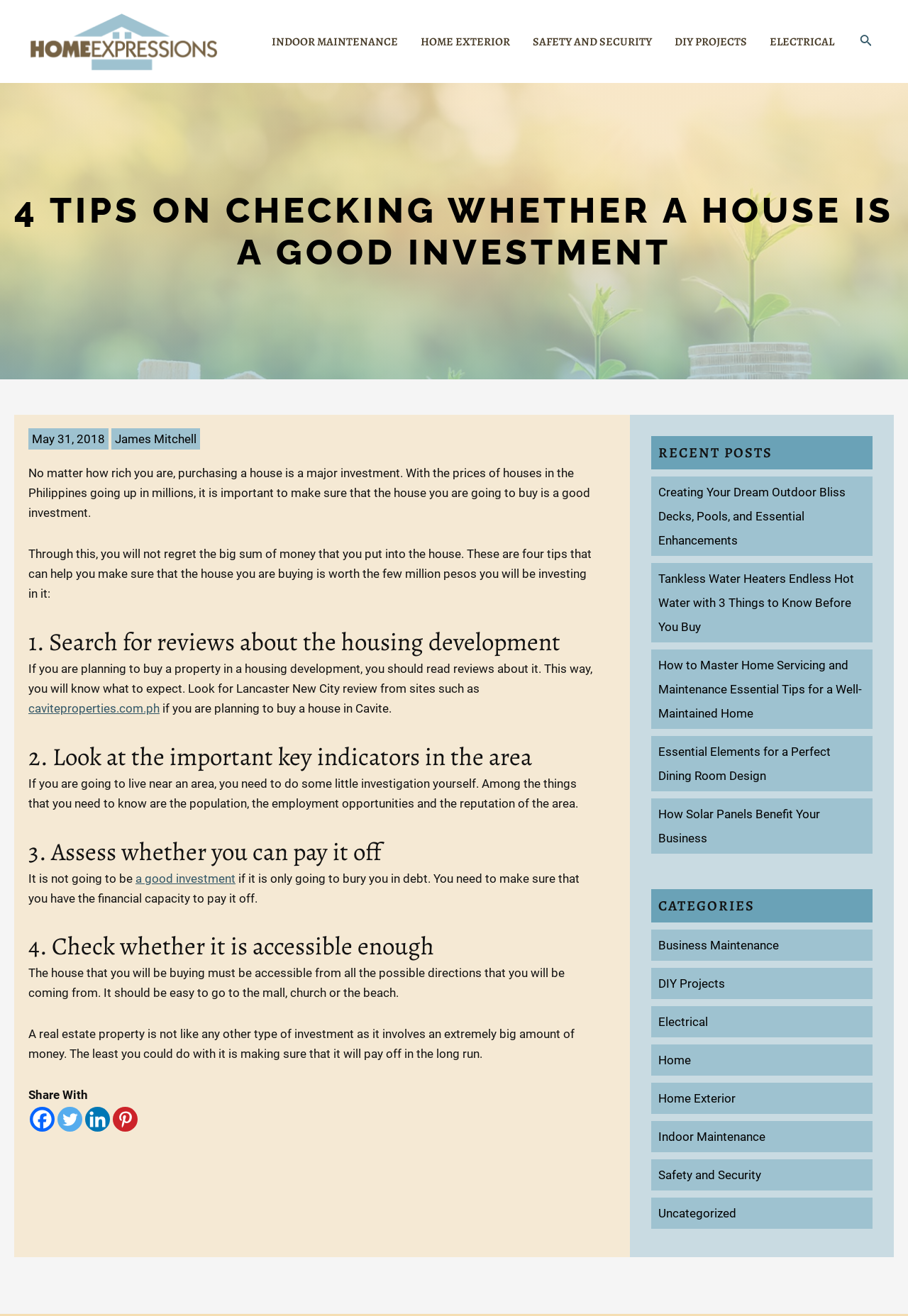What should you do before buying a house in a housing development?
Please provide a comprehensive answer to the question based on the webpage screenshot.

According to the article, before buying a house in a housing development, you should read reviews about it to know what to expect. This is mentioned in the first tip of the article, 'Search for reviews about the housing development'.